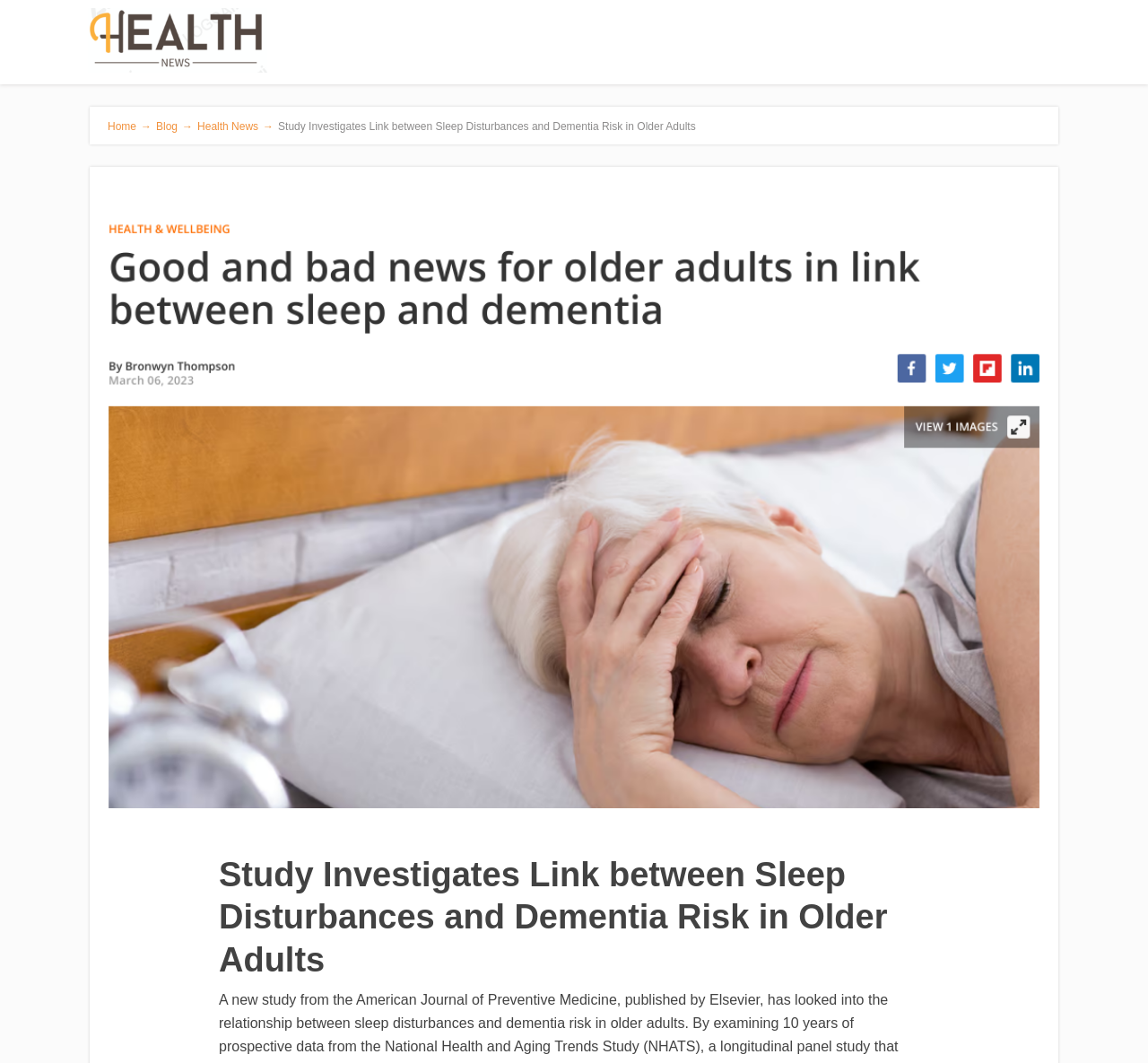Please determine the headline of the webpage and provide its content.

Study Investigates Link between Sleep Disturbances and Dementia Risk in Older Adults